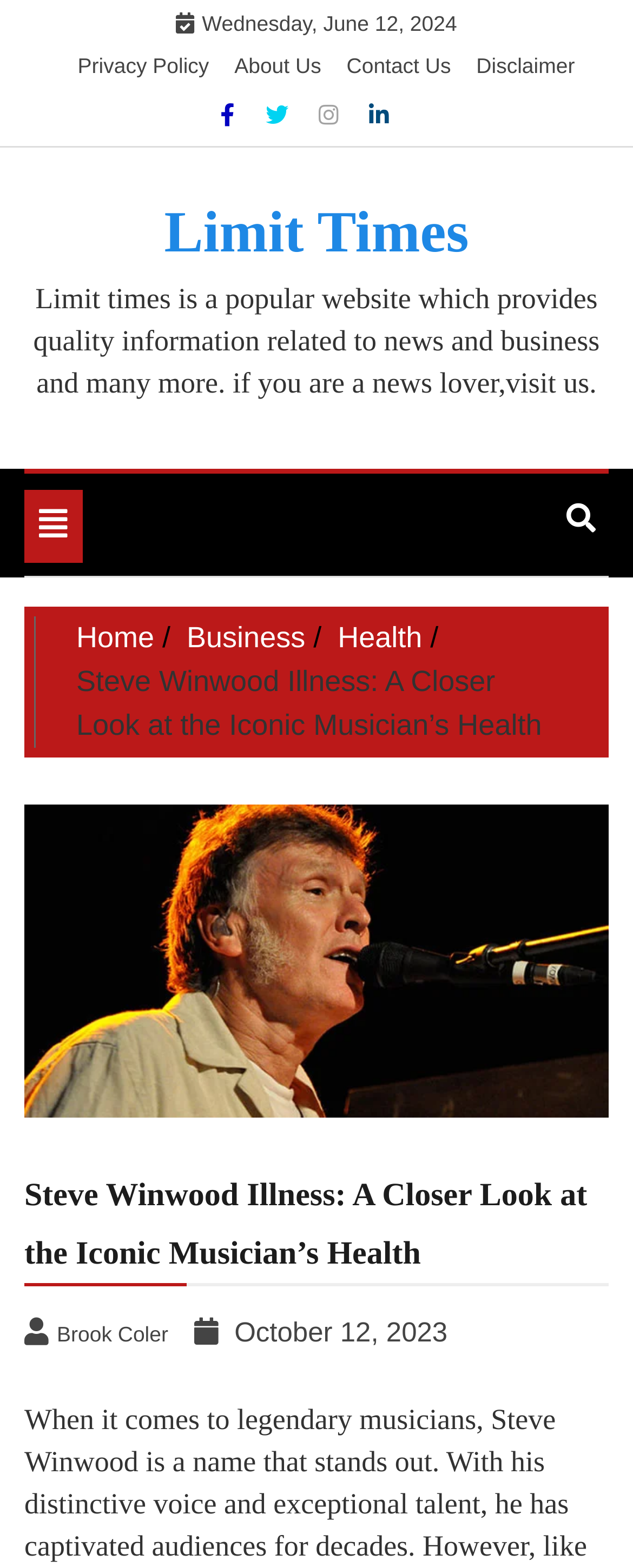What is the topic of the article?
Provide an in-depth answer to the question, covering all aspects.

I found the topic of the article by looking at the article section, where it says 'Steve Winwood Illness: A Closer Look at the Iconic Musician’s Health' in a heading element.